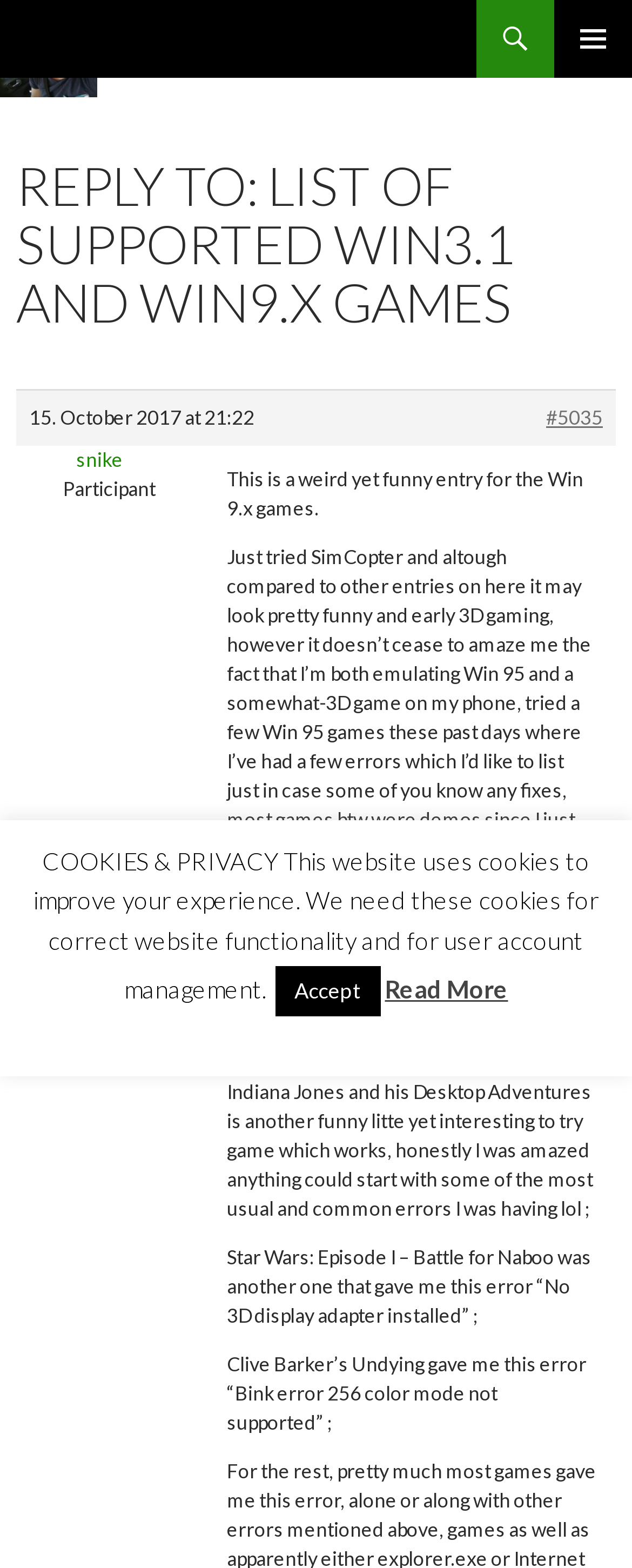What is the purpose of the cookies on this website? From the image, respond with a single word or brief phrase.

improve experience and user account management